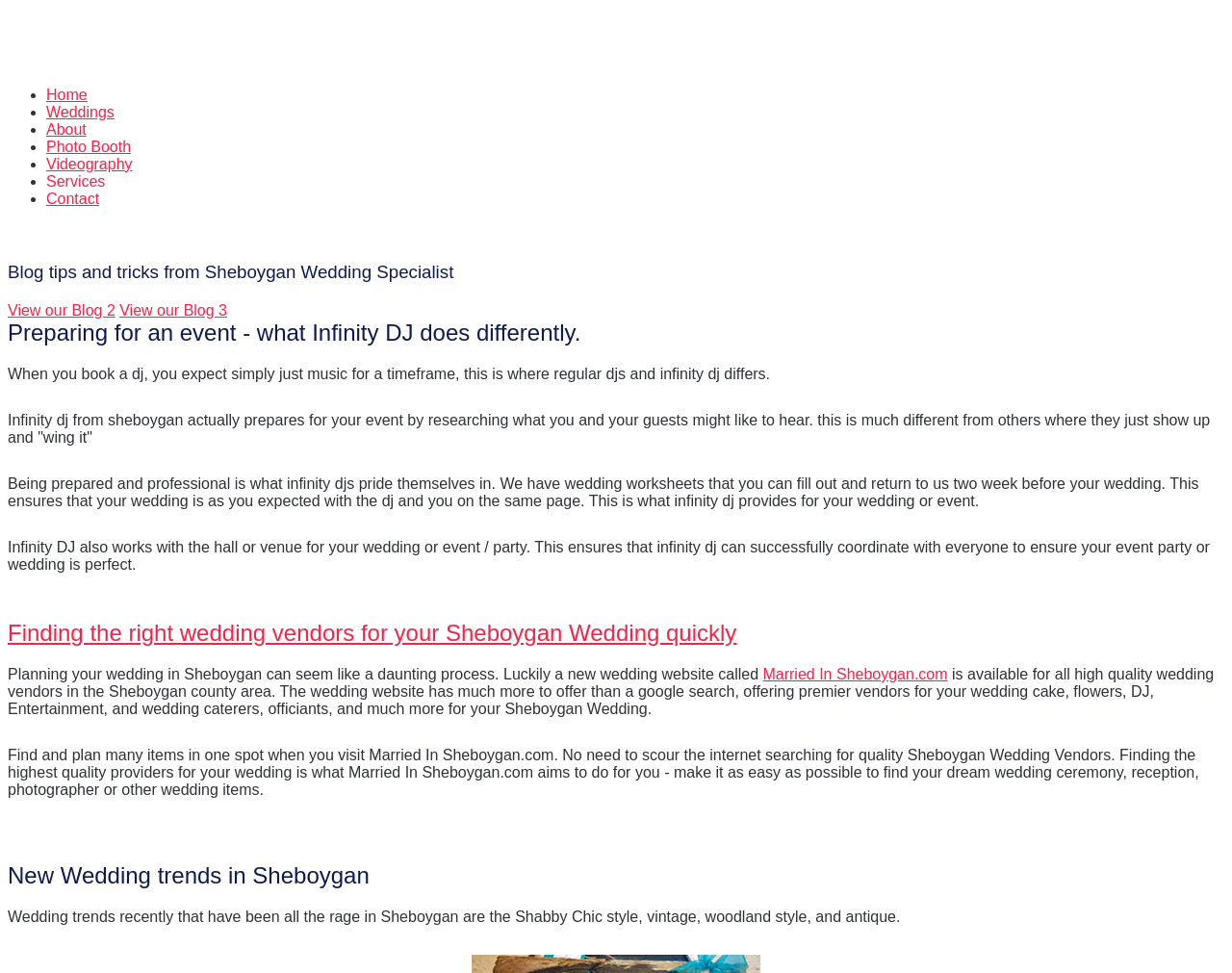Please find the bounding box coordinates of the clickable region needed to complete the following instruction: "Click on the Home link". The bounding box coordinates must consist of four float numbers between 0 and 1, i.e., [left, top, right, bottom].

None